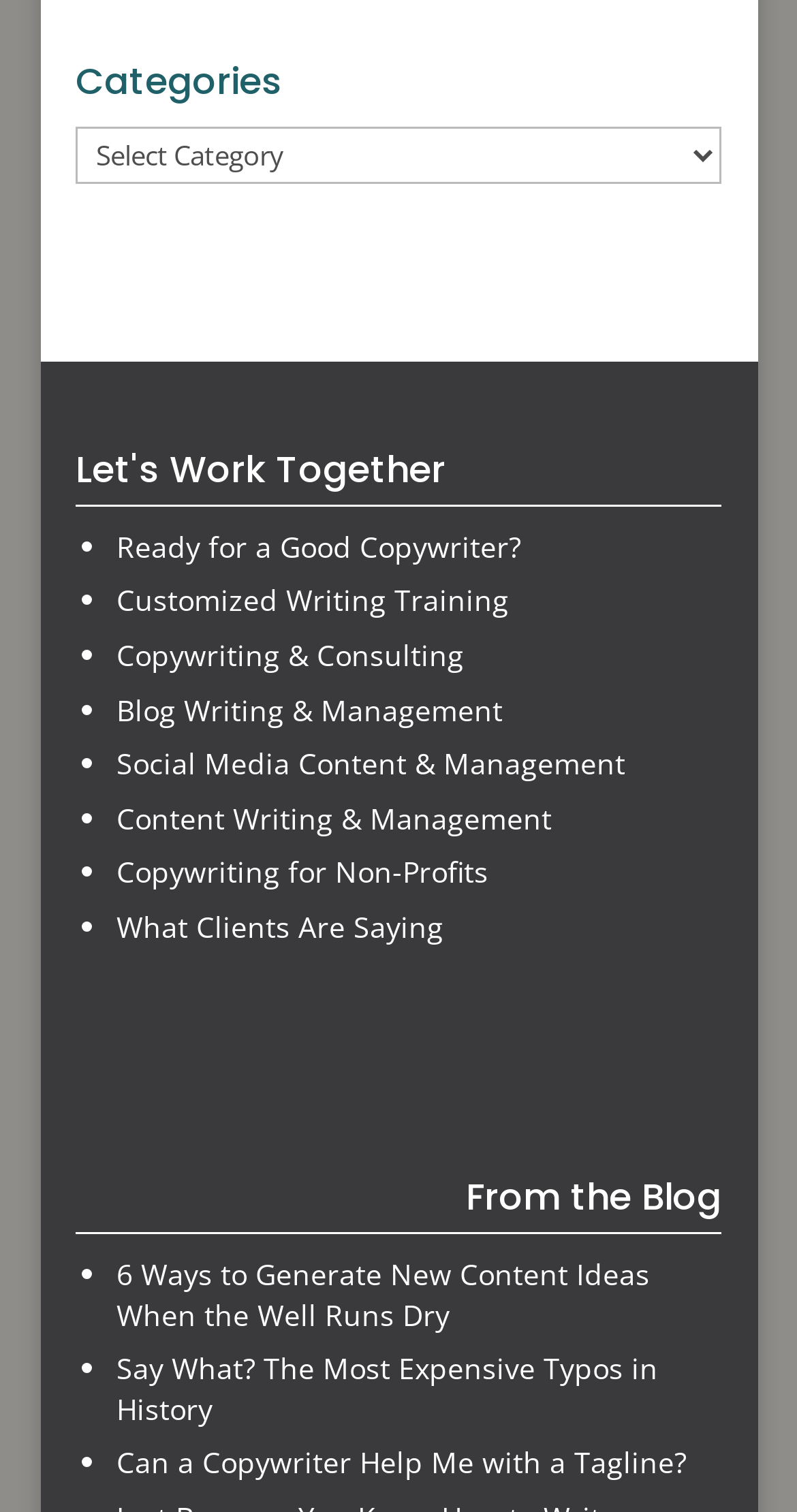Respond with a single word or short phrase to the following question: 
How many blog posts are listed?

3